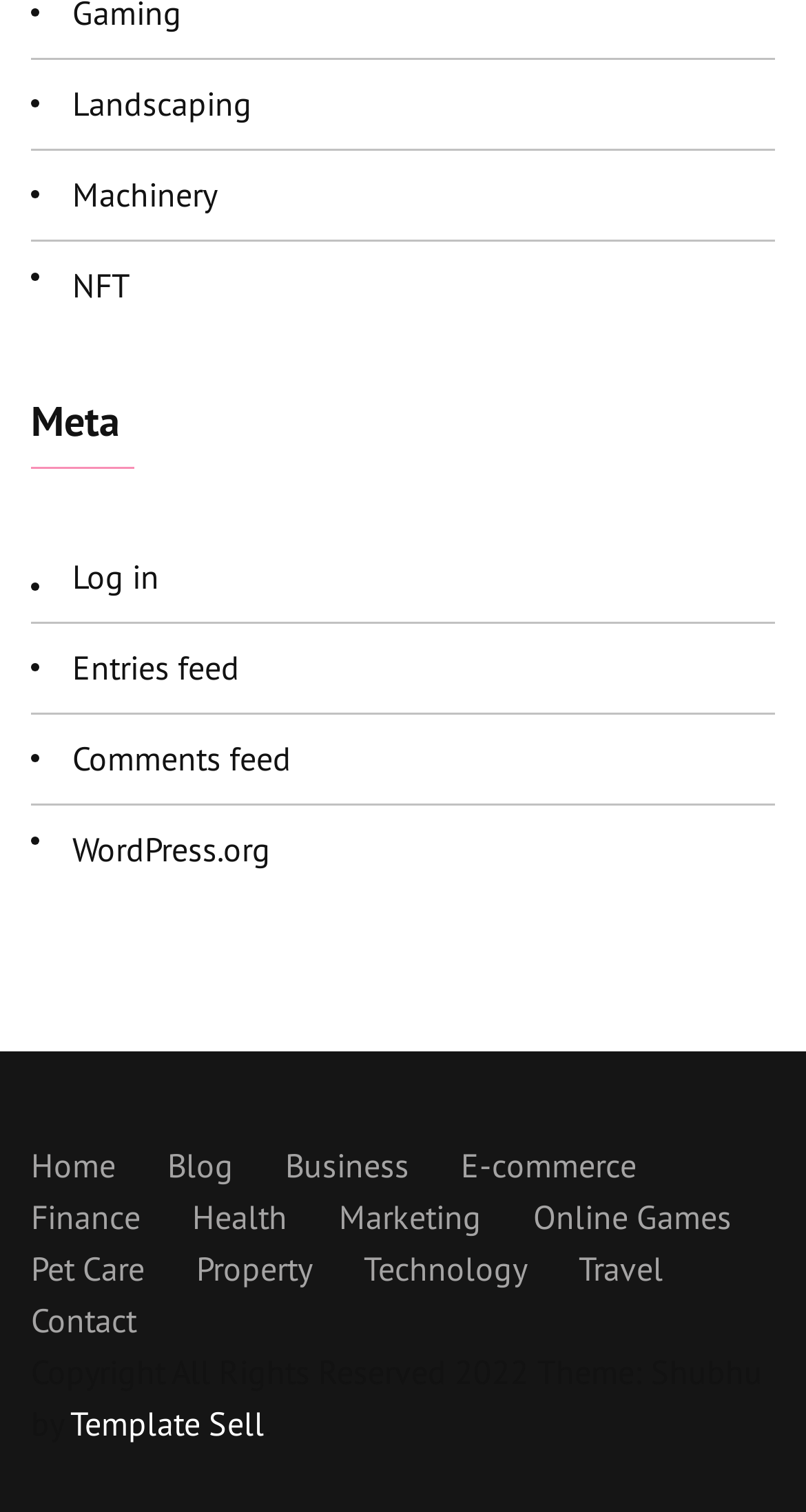Please identify the bounding box coordinates of the clickable area that will fulfill the following instruction: "Log in to the website". The coordinates should be in the format of four float numbers between 0 and 1, i.e., [left, top, right, bottom].

[0.09, 0.354, 0.197, 0.408]